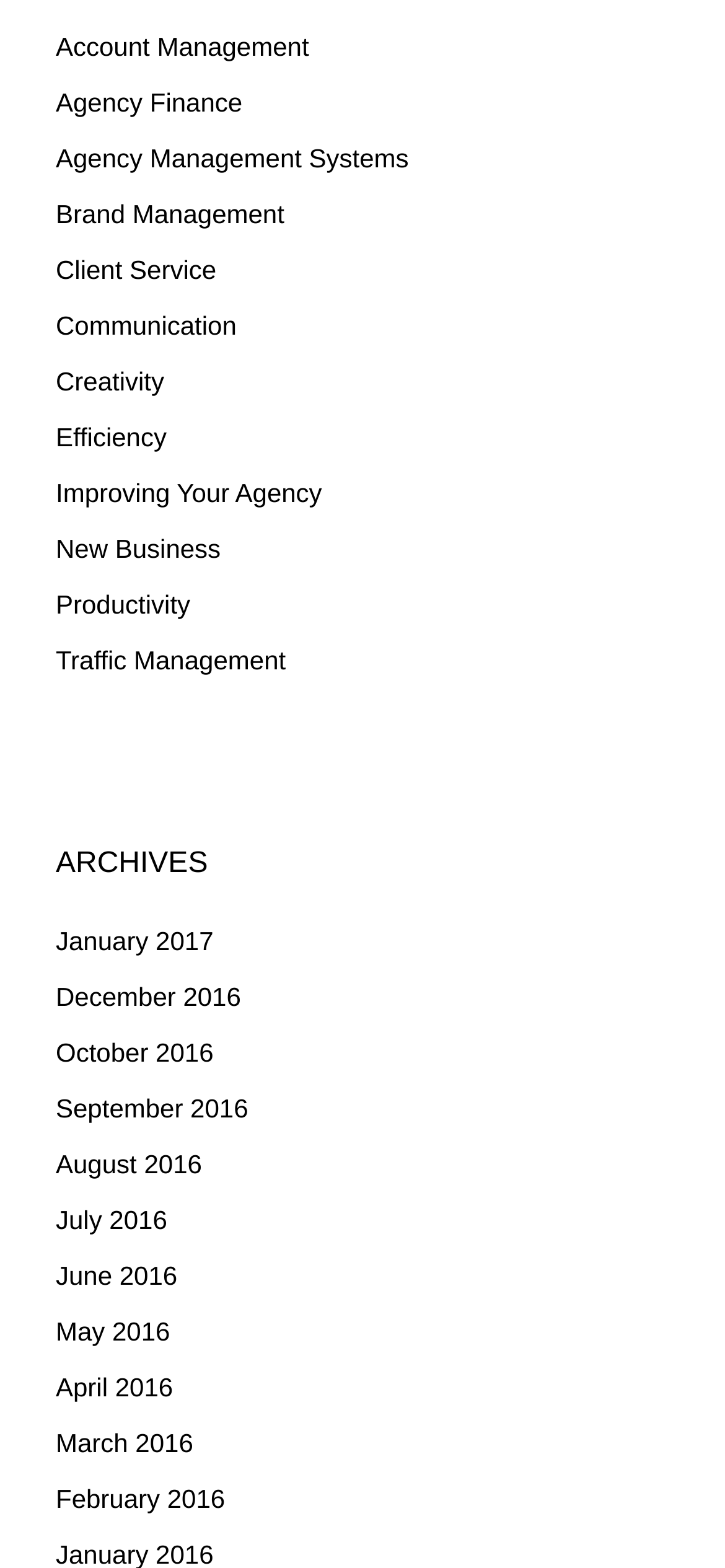Respond to the question below with a single word or phrase: How many categories of links are on the webpage?

2